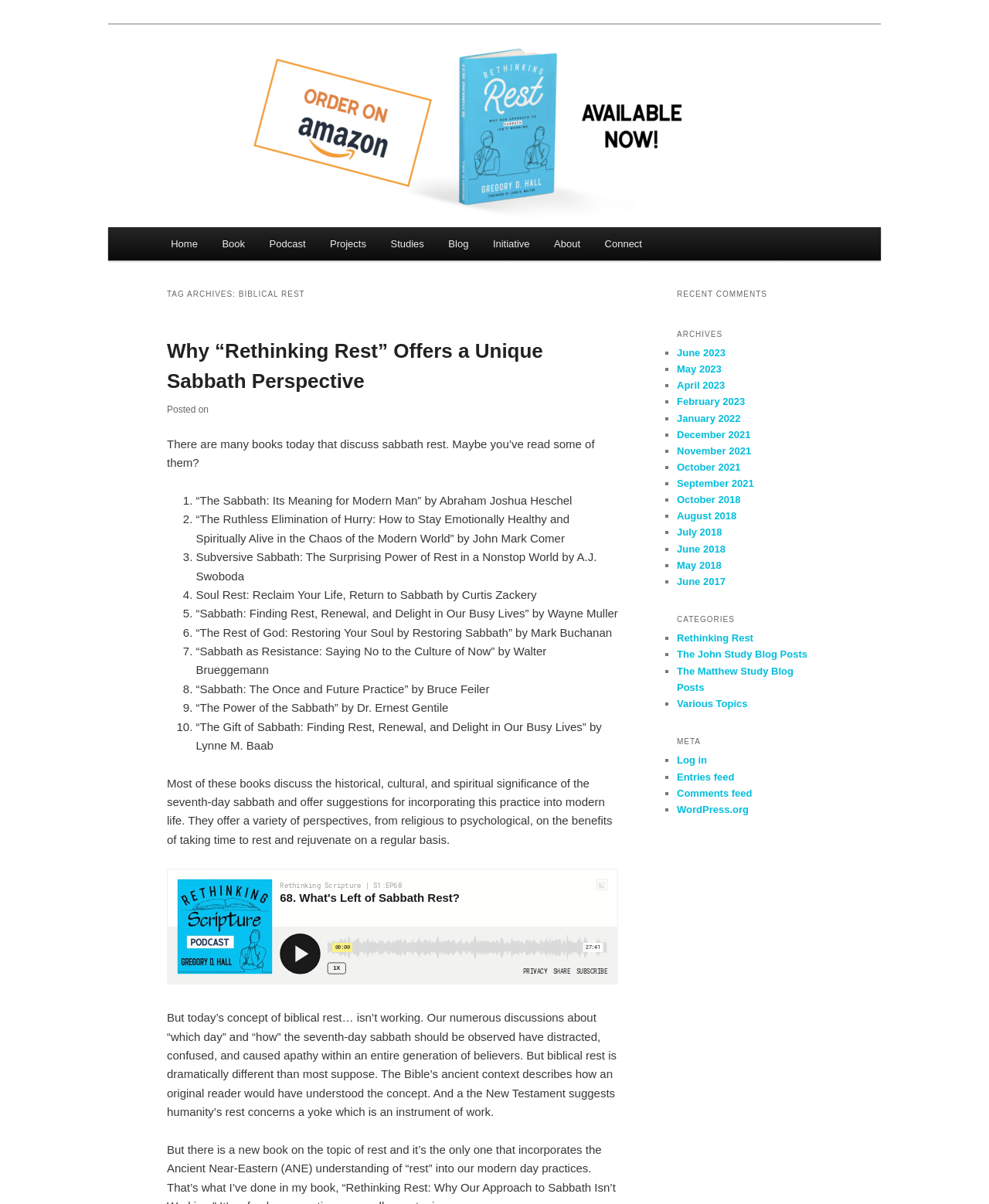Find the bounding box coordinates of the clickable area that will achieve the following instruction: "Read the article 'Why “Rethinking Rest” Offers a Unique Sabbath Perspective'".

[0.169, 0.269, 0.625, 0.334]